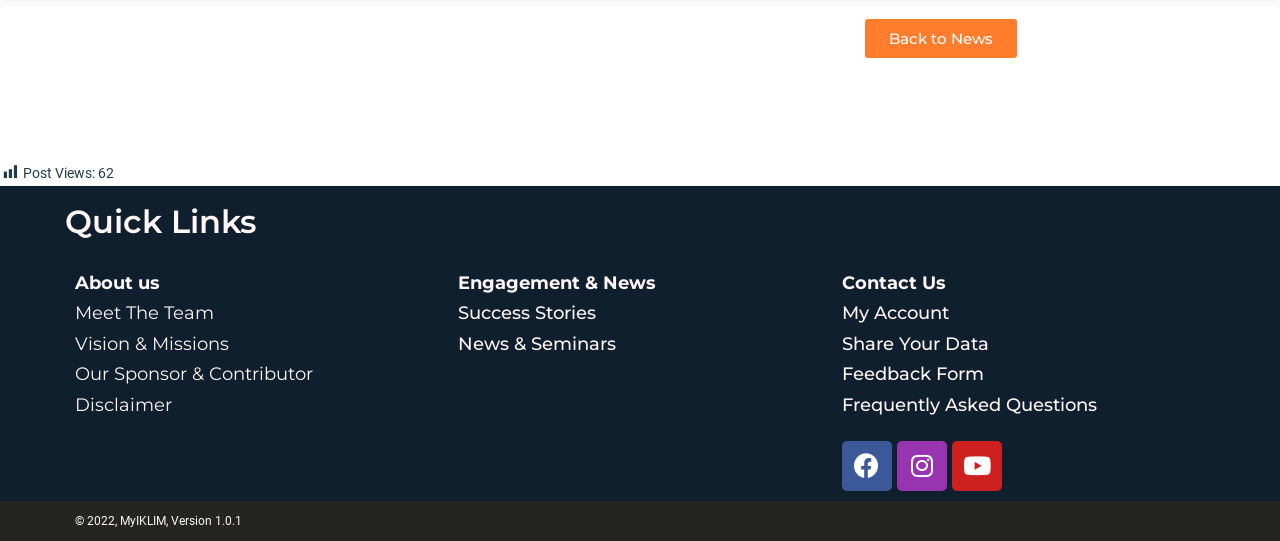Provide the bounding box coordinates of the section that needs to be clicked to accomplish the following instruction: "Search for something."

None